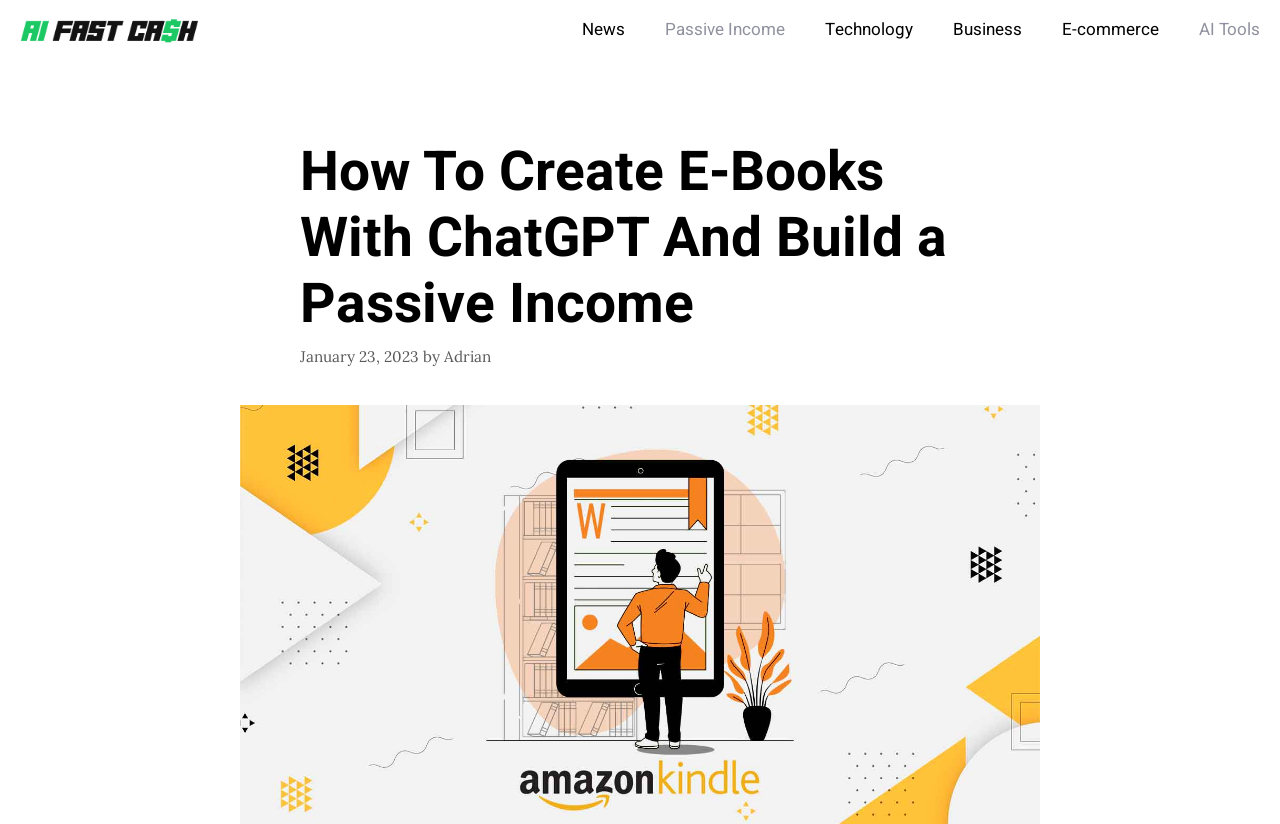Using the element description: "News", determine the bounding box coordinates for the specified UI element. The coordinates should be four float numbers between 0 and 1, [left, top, right, bottom].

[0.439, 0.0, 0.504, 0.073]